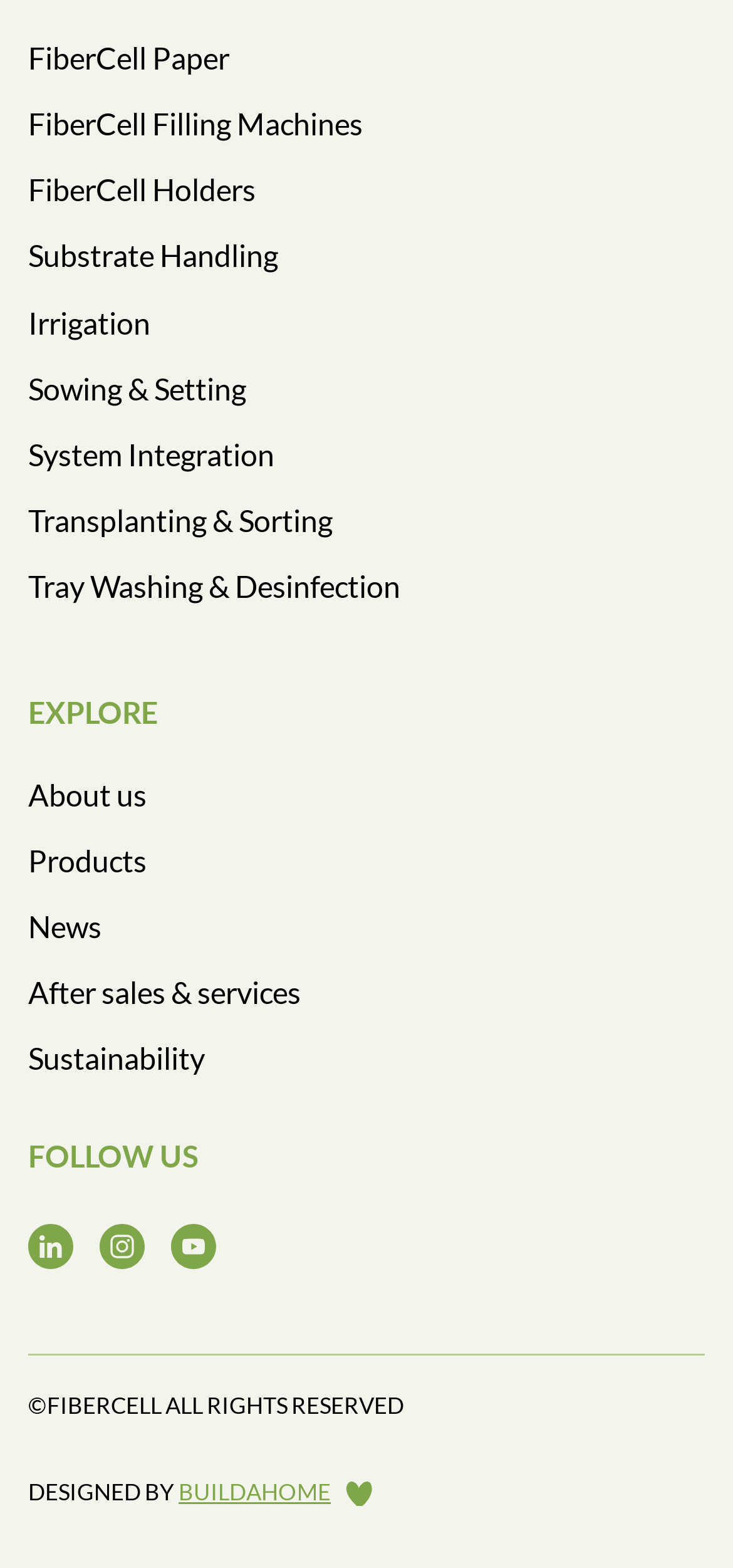Using the webpage screenshot and the element description Bibliography, determine the bounding box coordinates. Specify the coordinates in the format (top-left x, top-left y, bottom-right x, bottom-right y) with values ranging from 0 to 1.

None